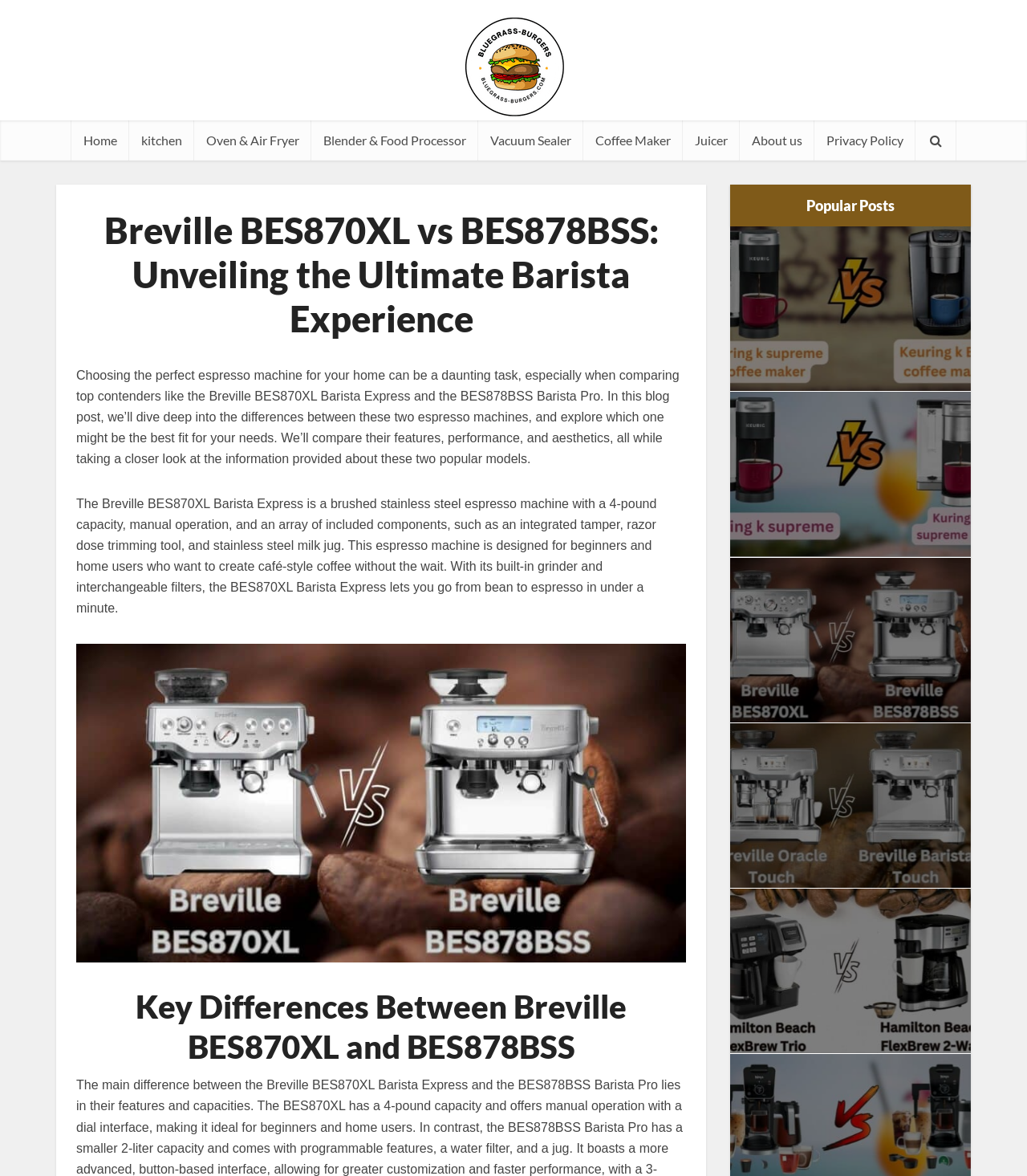Specify the bounding box coordinates of the element's area that should be clicked to execute the given instruction: "Explore the 'Coffee Maker' category". The coordinates should be four float numbers between 0 and 1, i.e., [left, top, right, bottom].

[0.568, 0.102, 0.665, 0.137]